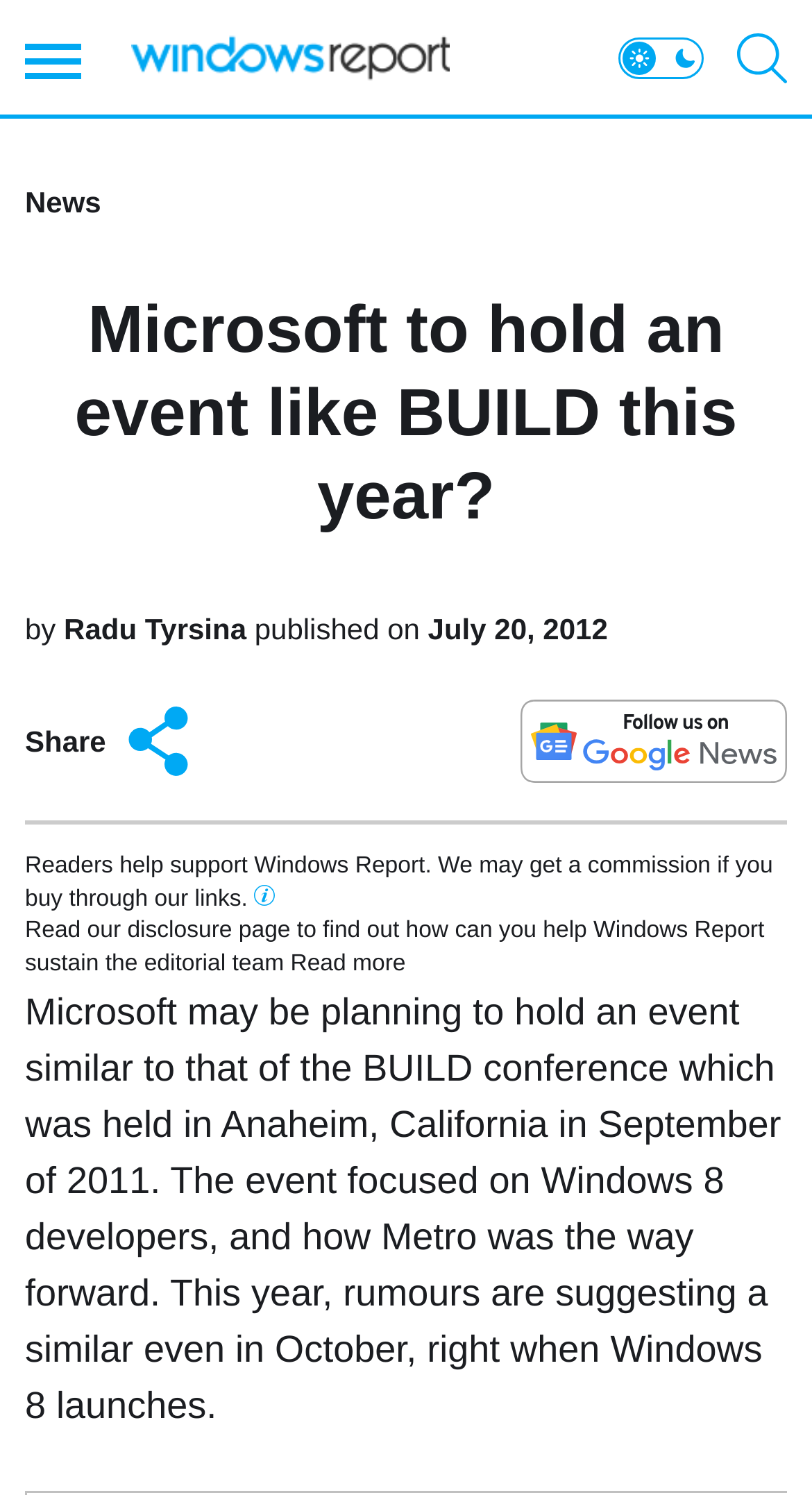Describe all visible elements and their arrangement on the webpage.

The webpage appears to be a news article about Microsoft potentially holding an event similar to the BUILD conference. At the top left of the page, there is a link to "Windows Report" accompanied by an image with the same name. On the right side of the page, there are three small images, followed by a search icon button.

Below the top section, there is a header area that spans the entire width of the page. It contains the article title "Microsoft to hold an event like BUILD this year?" in a large font, along with a link to "News" and information about the author, "Radu Tyrsina", and the publication date, "July 20, 2012".

To the right of the author information, there is a share button with a "Share icon" image, accompanied by the text "Share this article". Next to it, there is a link to "Google news icon" with an image of the same name.

Below the header area, there is a horizontal separator line. The main article content starts below the separator, with a paragraph of text that discusses Microsoft's potential event plans. The text is followed by a section with a tooltip icon image and a disclosure statement about affiliate links.

At the bottom of the page, there is a link to "Affiliate Disclosure" with a "Read more" text, and a final paragraph of text that summarizes the article's content.